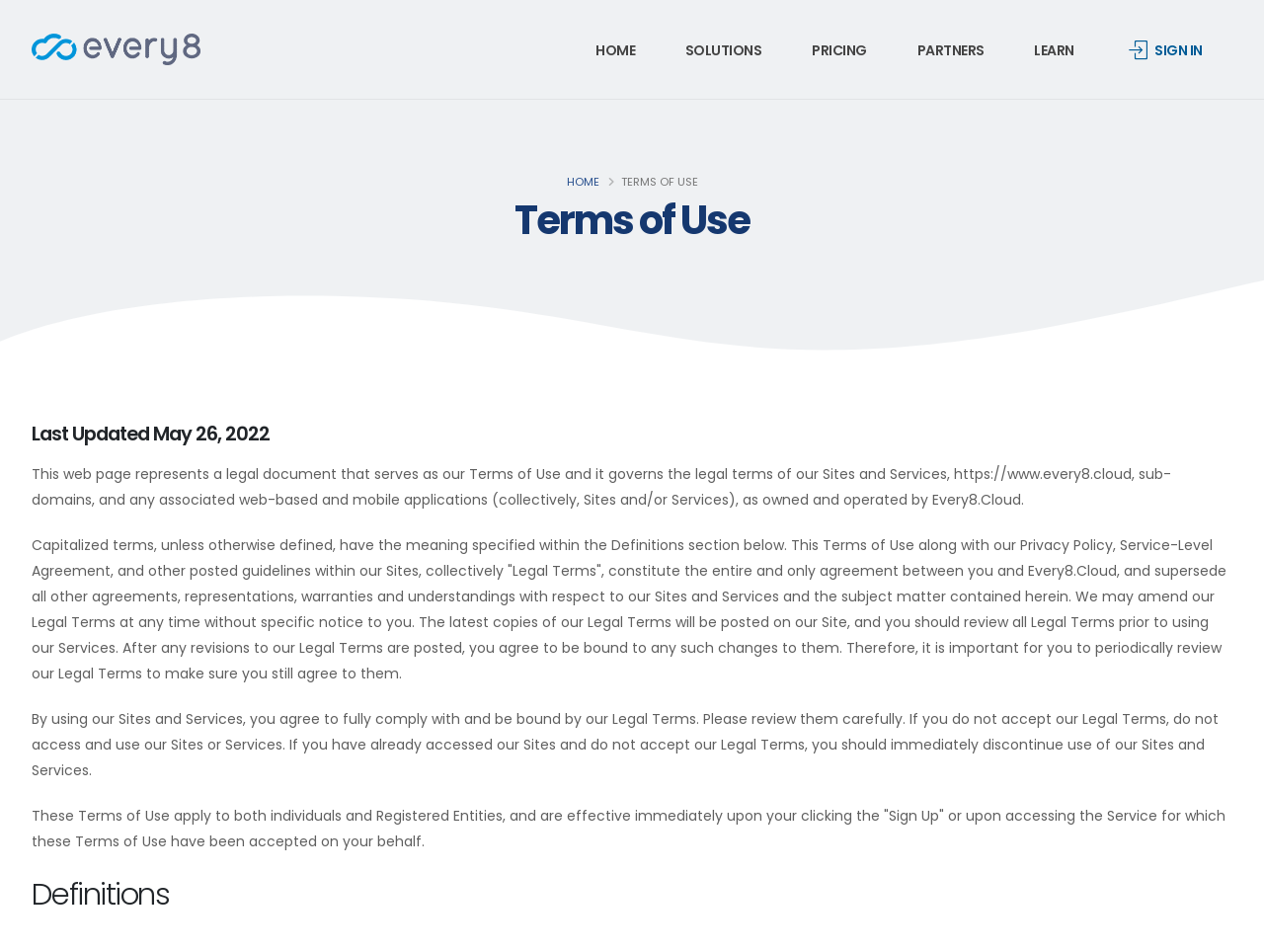Find the bounding box coordinates of the element's region that should be clicked in order to follow the given instruction: "View PRICING". The coordinates should consist of four float numbers between 0 and 1, i.e., [left, top, right, bottom].

[0.631, 0.001, 0.697, 0.105]